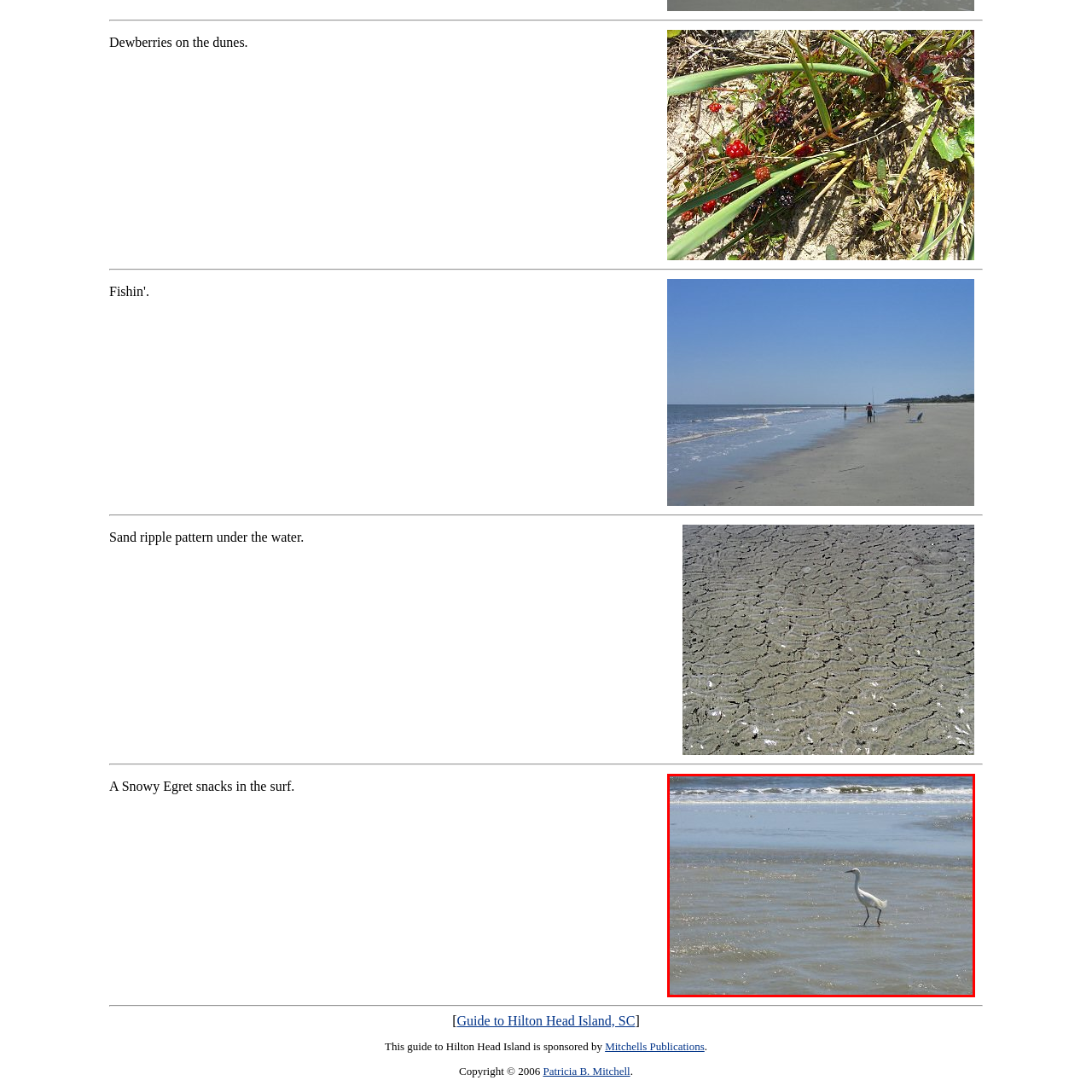What is the bird doing in the water?
Analyze the image within the red frame and provide a concise answer using only one word or a short phrase.

Scanning for food